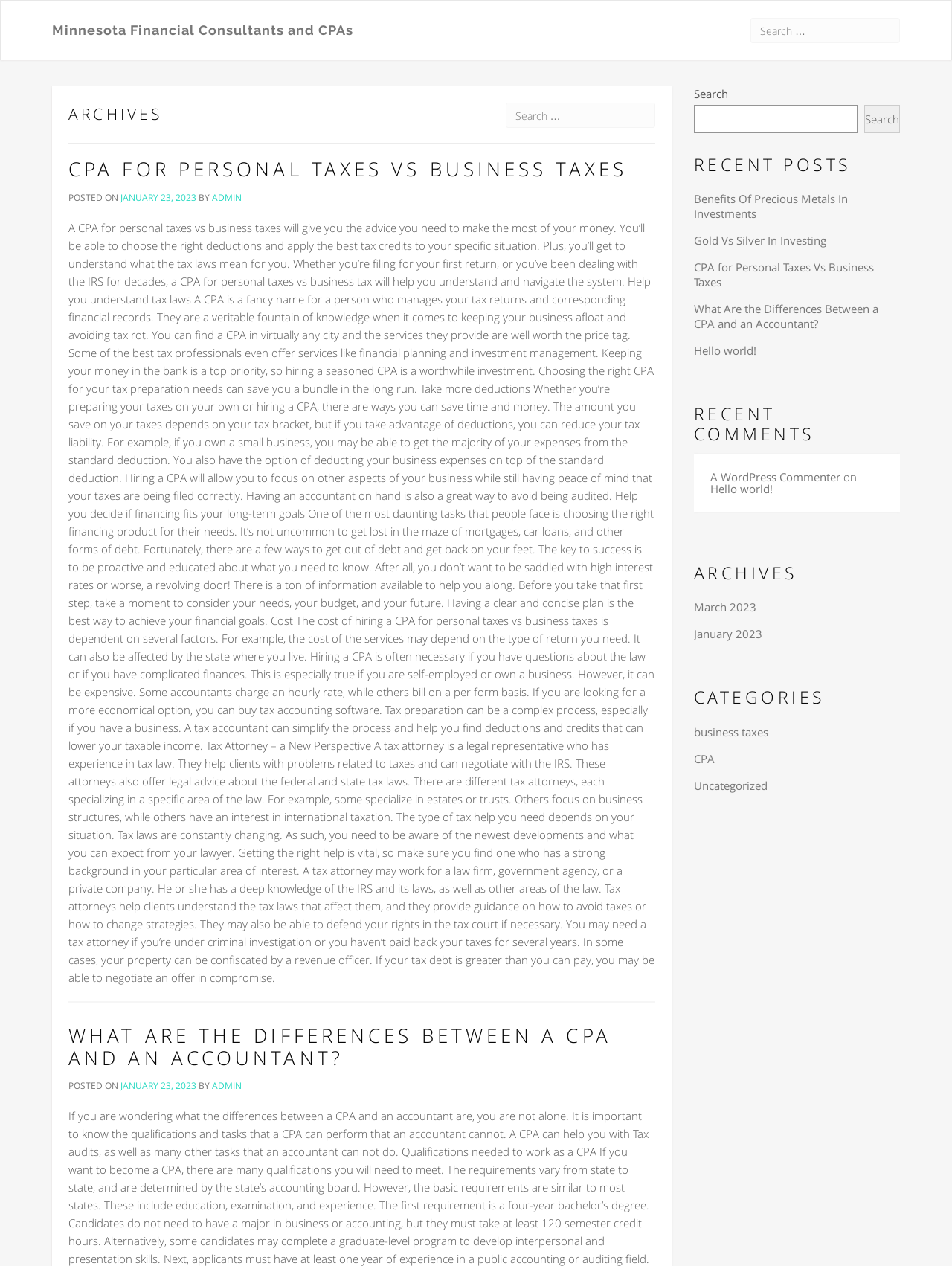Bounding box coordinates are specified in the format (top-left x, top-left y, bottom-right x, bottom-right y). All values are floating point numbers bounded between 0 and 1. Please provide the bounding box coordinate of the region this sentence describes: March 2023

[0.729, 0.474, 0.794, 0.485]